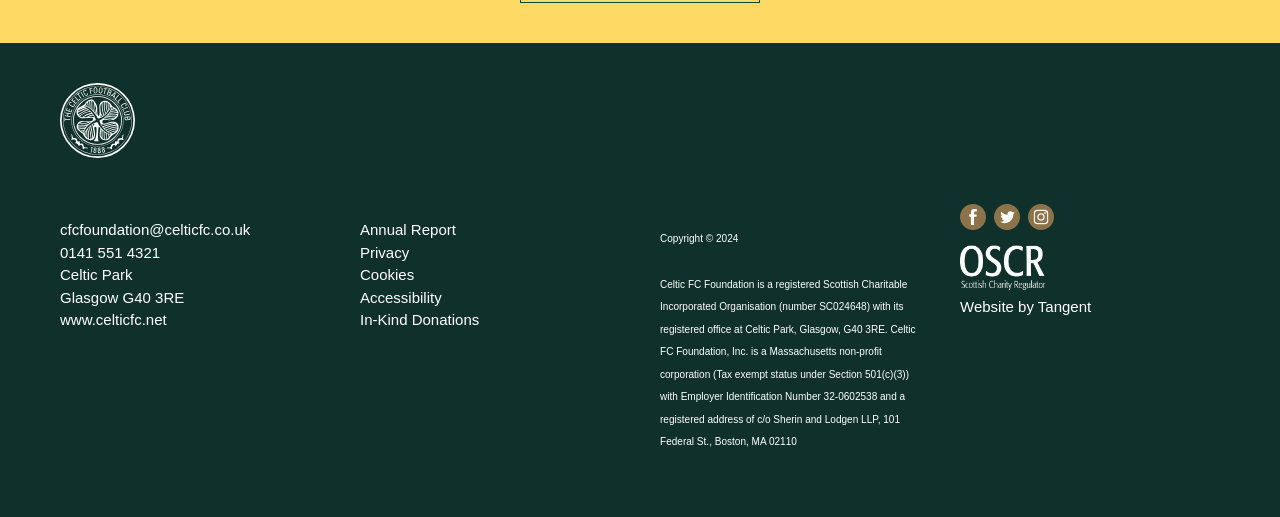Review the image closely and give a comprehensive answer to the question: How many social media links are present at the bottom of the webpage?

The social media links can be found at the bottom of the webpage, and there are three link elements with images, indicating three social media links.